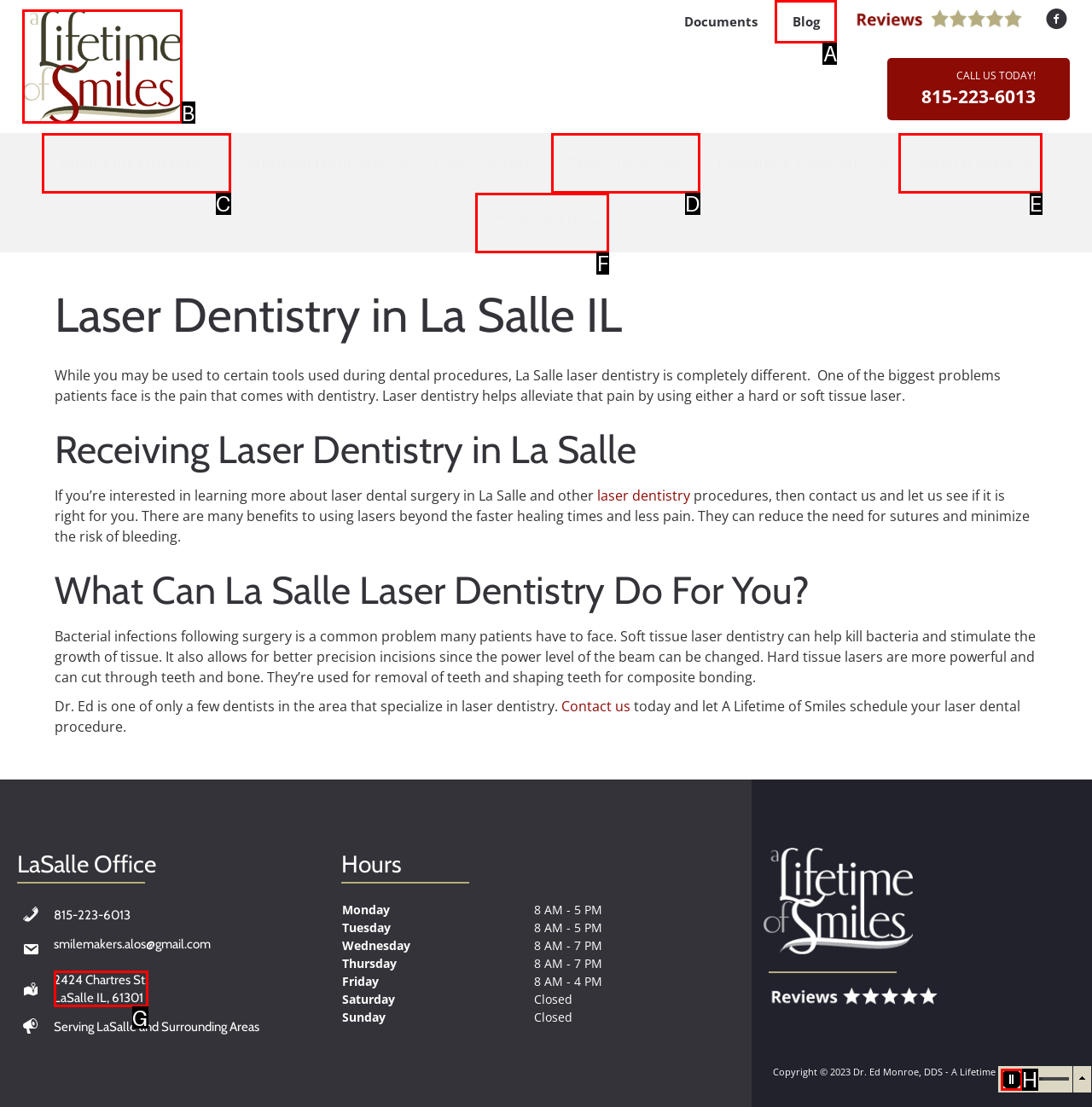From the options provided, determine which HTML element best fits the description: Service Area. Answer with the correct letter.

E